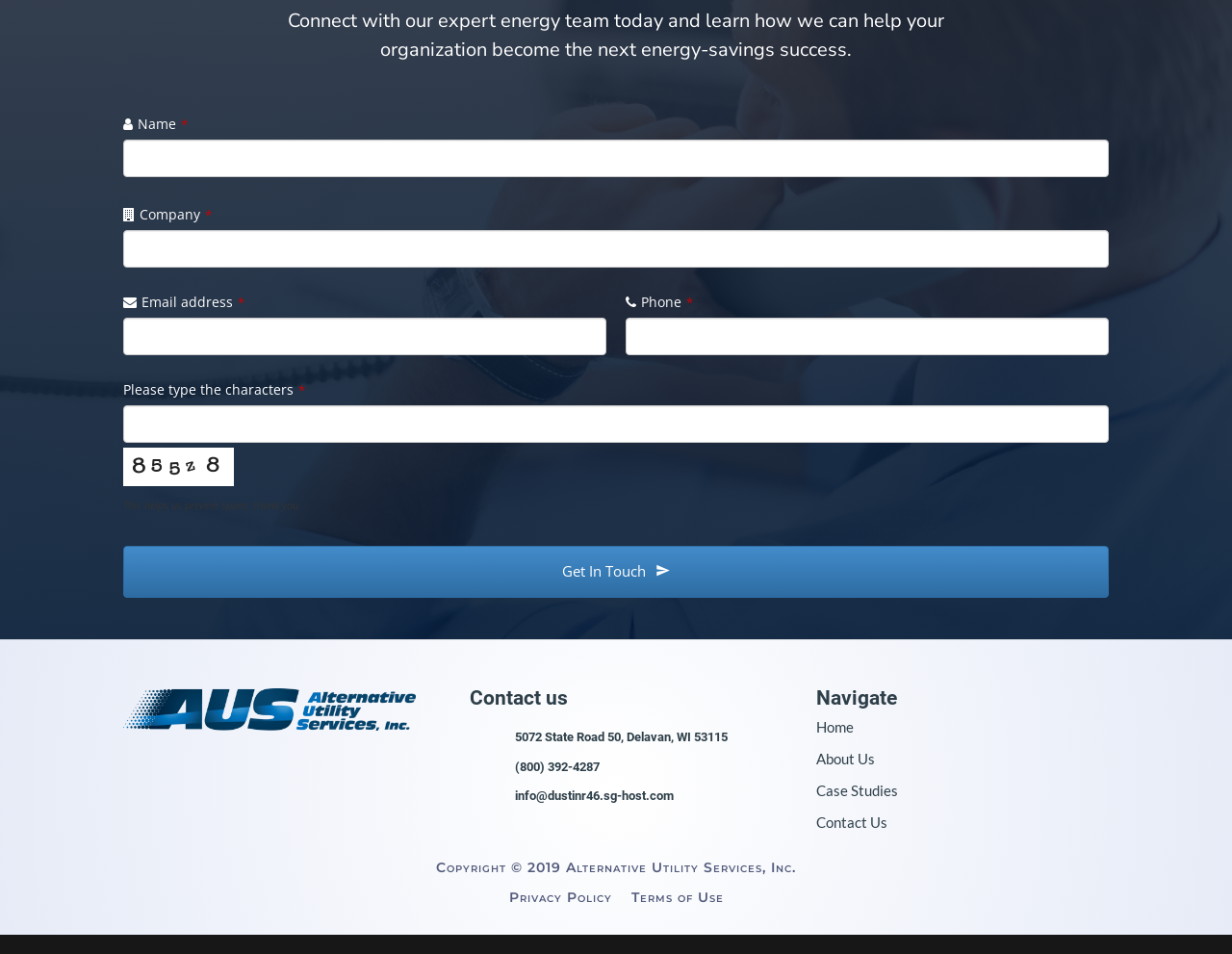Please identify the bounding box coordinates of the element's region that needs to be clicked to fulfill the following instruction: "Click the Get In Touch button". The bounding box coordinates should consist of four float numbers between 0 and 1, i.e., [left, top, right, bottom].

[0.1, 0.573, 0.9, 0.626]